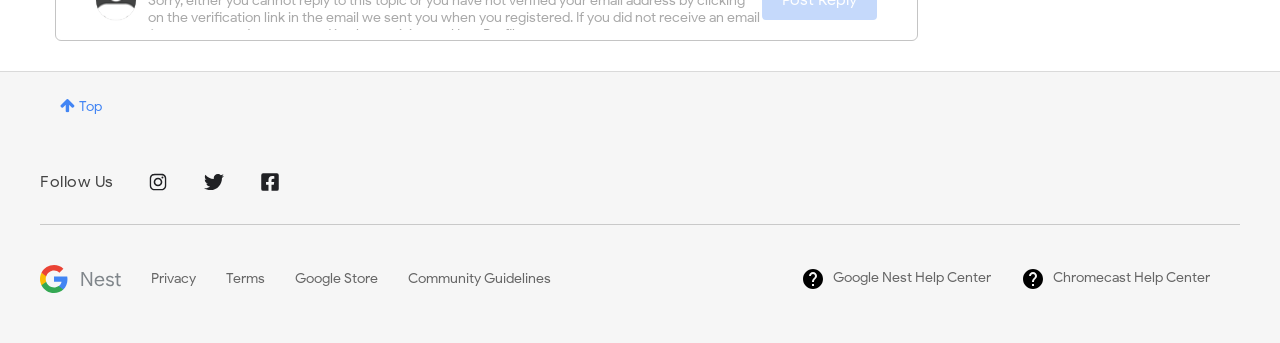For the following element description, predict the bounding box coordinates in the format (top-left x, top-left y, bottom-right x, bottom-right y). All values should be floating point numbers between 0 and 1. Description: alt="MadeByGoogle on Instagram"

[0.114, 0.494, 0.132, 0.564]